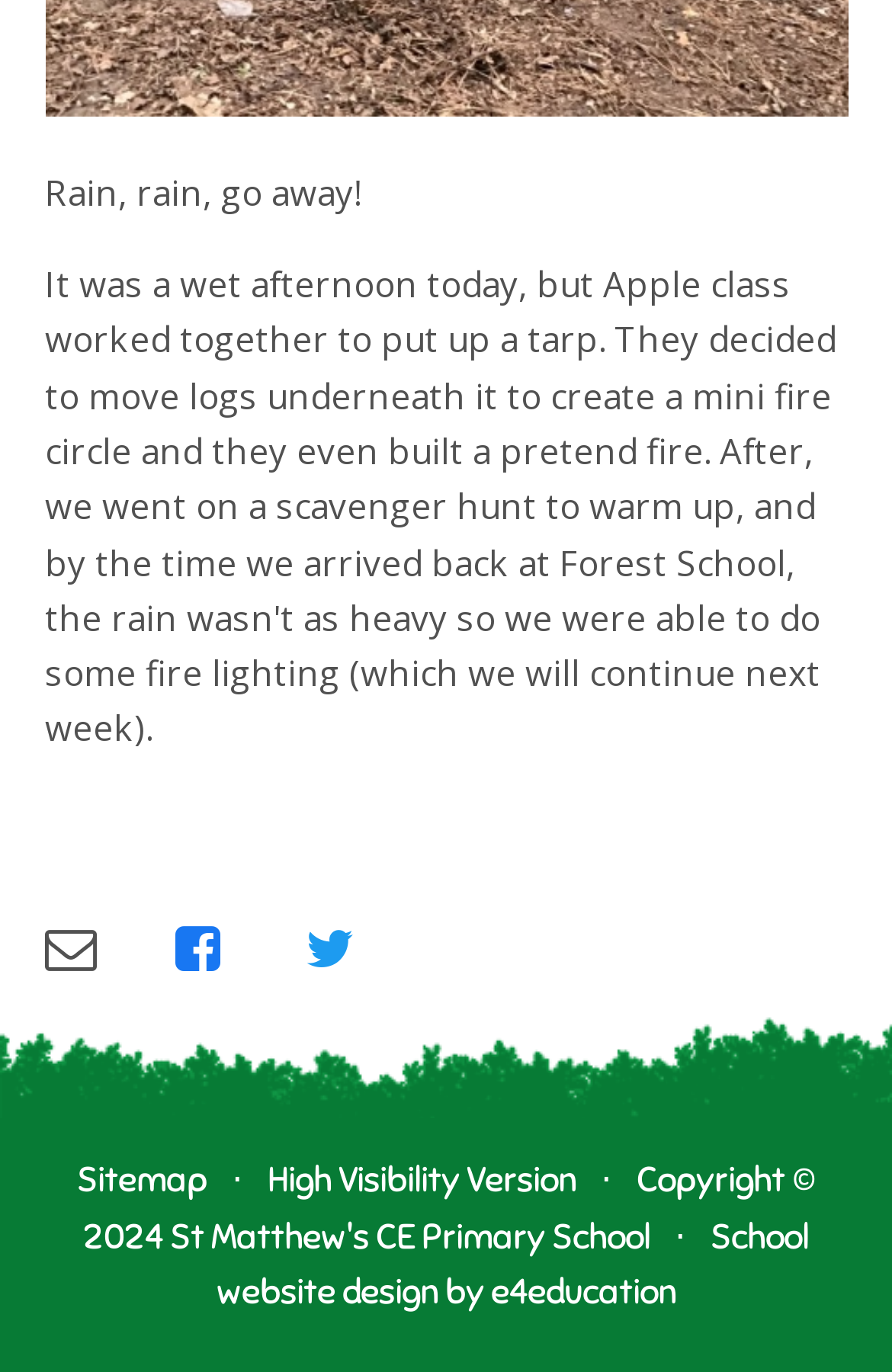Locate the bounding box of the UI element described in the following text: "School website design by e4education".

[0.242, 0.884, 0.907, 0.956]